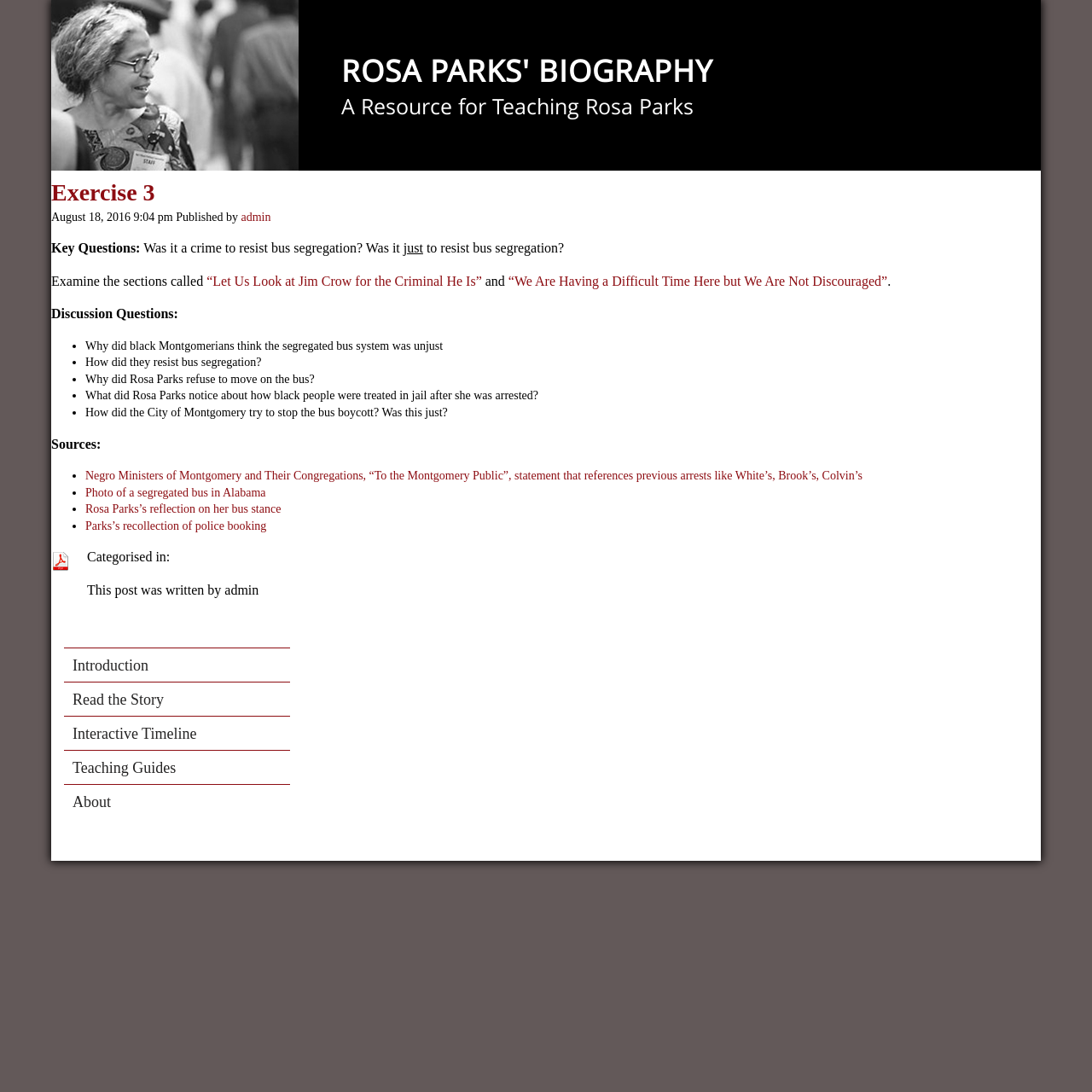Provide a thorough description of the webpage's content and layout.

This webpage is a resource for teaching Rosa Parks, with a focus on her biography and significance. At the top of the page, there is a layout table that spans almost the entire width of the page. Within this table, there is a link to the website's logo, accompanied by an image, on the top-left corner. 

Below the logo, there are two headings: "ROSA PARKS' BIOGRAPHY" and "A Resource for Teaching Rosa Parks". The first heading is a link, while the second is a plain text heading. 

The main content of the page is divided into sections, including "Exercise 3", "Key Questions", "Discussion Questions", and "Sources". The "Exercise 3" section has a heading, a link, and a static text indicating the date and author of the publication. 

The "Key Questions" section has a heading and several static texts that pose questions related to Rosa Parks and the Montgomery bus boycott. The "Discussion Questions" section has a heading and several list markers, each followed by a static text that asks a question about Rosa Parks and the bus boycott. 

The "Sources" section has a heading and several list markers, each followed by a link to a source, including a statement from Negro Ministers of Montgomery, a photo of a segregated bus in Alabama, and Rosa Parks's reflection on her bus stance. 

On the right side of the page, there is a complementary section that contains links to other parts of the website, including "Introduction", "Read the Story", "Interactive Timeline", "Teaching Guides", and "About". 

At the bottom of the page, there is a content information section that displays a copyright notice.